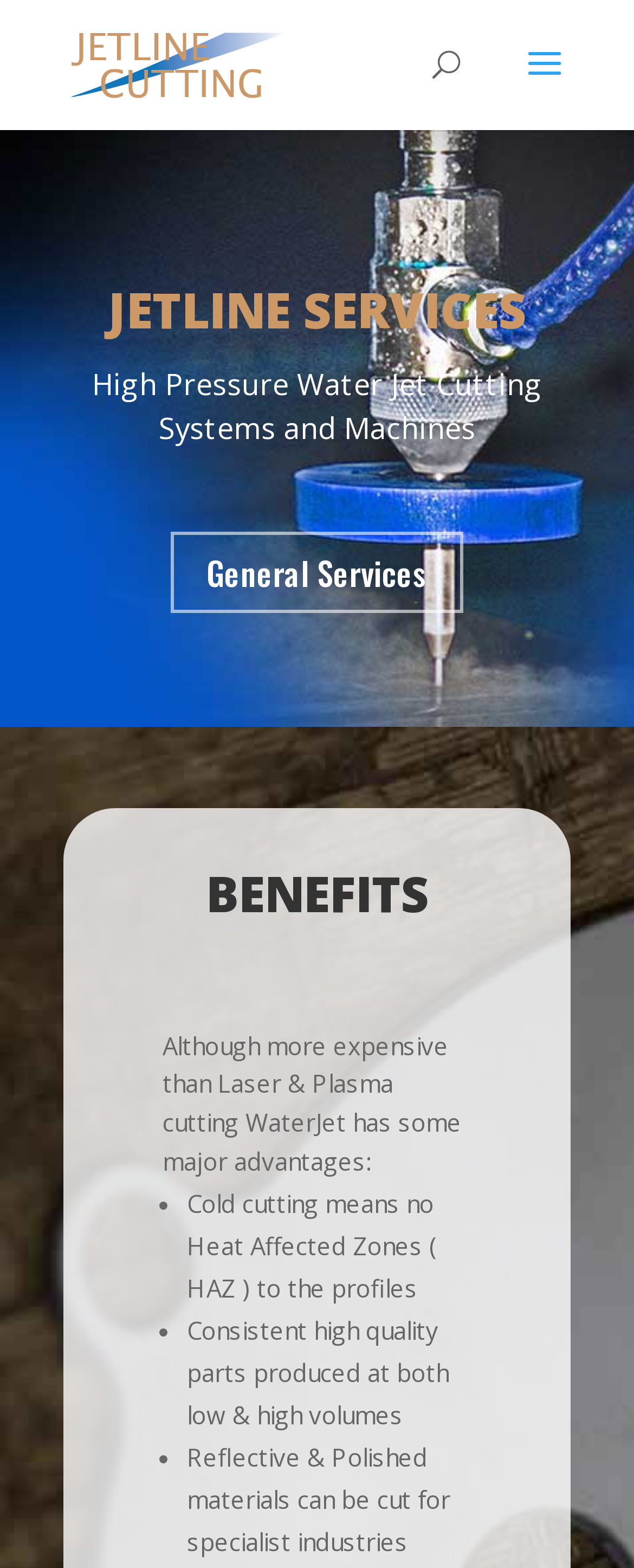Locate the bounding box of the user interface element based on this description: "alt="Jetline Cutting Ltd"".

[0.11, 0.032, 0.453, 0.048]